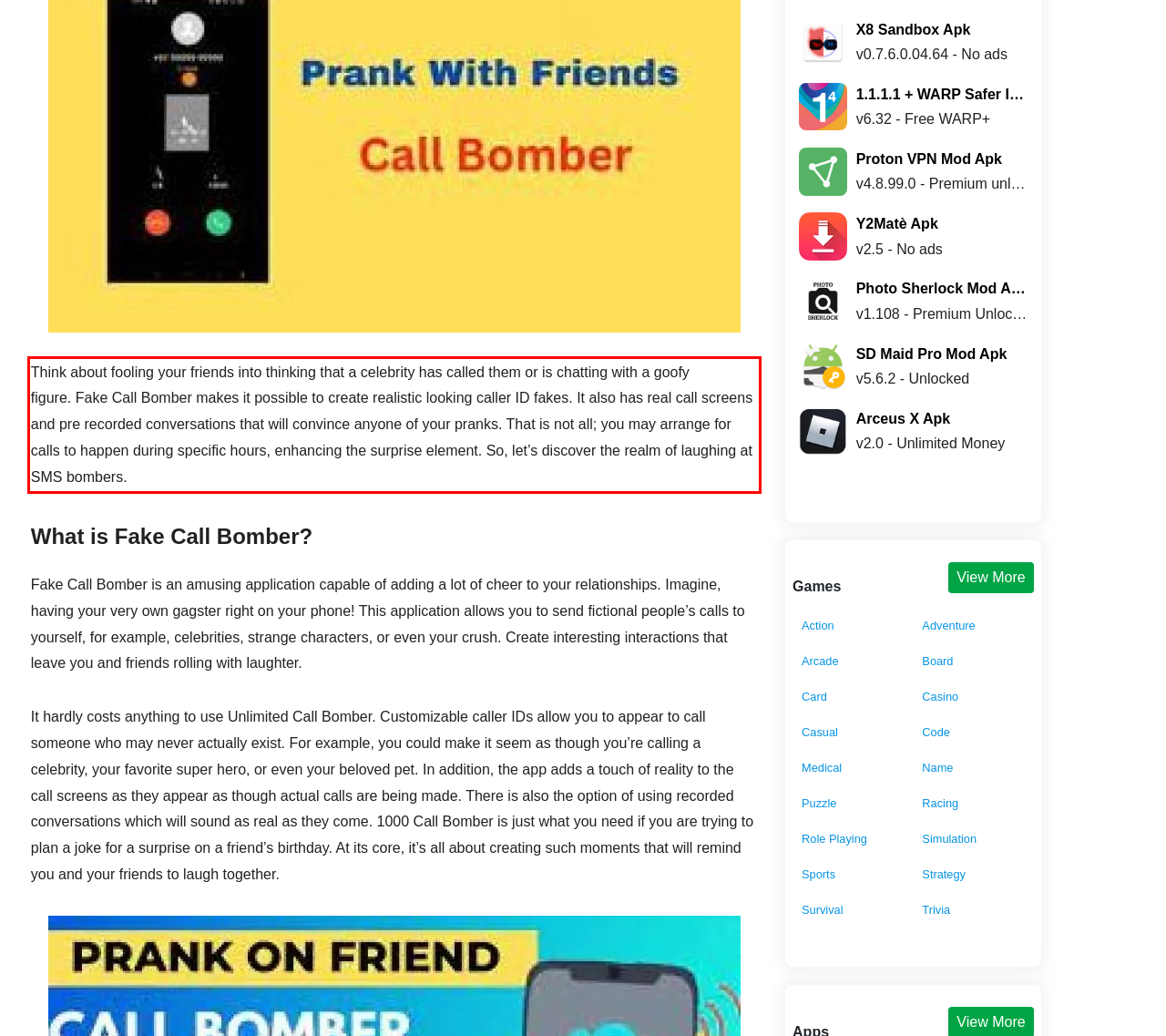Within the screenshot of a webpage, identify the red bounding box and perform OCR to capture the text content it contains.

Think about fooling your friends into thinking that a celebrity has called them or is chatting with a goofy figure. Fake Call Bomber makes it possible to create realistic looking caller ID fakes. It also has real call screens and pre recorded conversations that will convince anyone of your pranks. That is not all; you may arrange for calls to happen during specific hours, enhancing the surprise element. So, let’s discover the realm of laughing at SMS bombers.